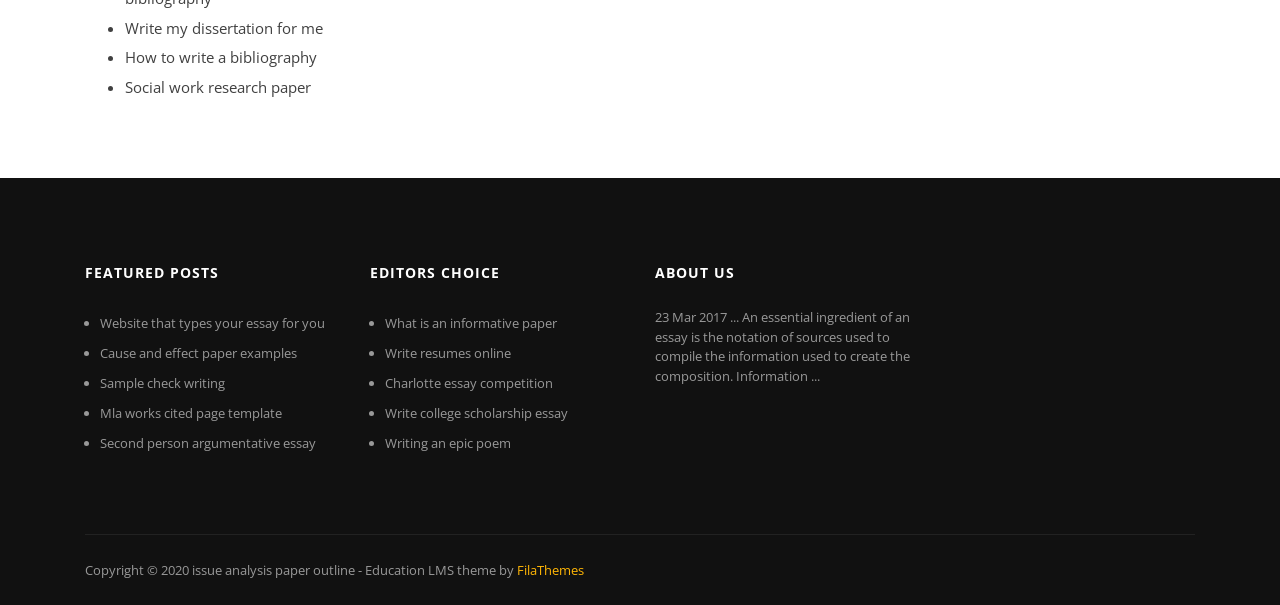Answer the following query concisely with a single word or phrase:
What is the topic of the link 'Write my dissertation for me'?

Dissertation writing